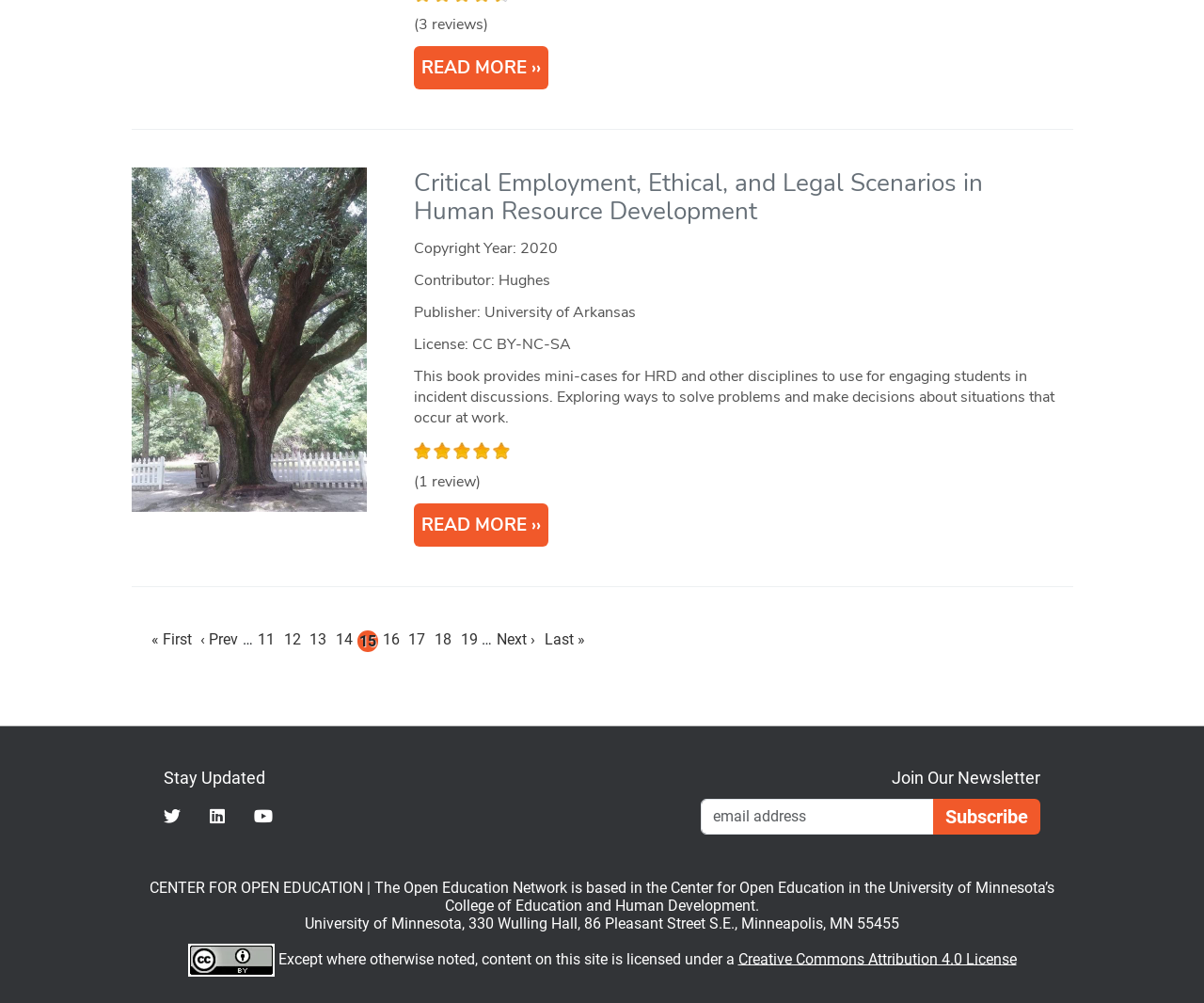Extract the bounding box coordinates for the described element: "Creative Commons Attribution 4.0 License". The coordinates should be represented as four float numbers between 0 and 1: [left, top, right, bottom].

[0.613, 0.947, 0.844, 0.965]